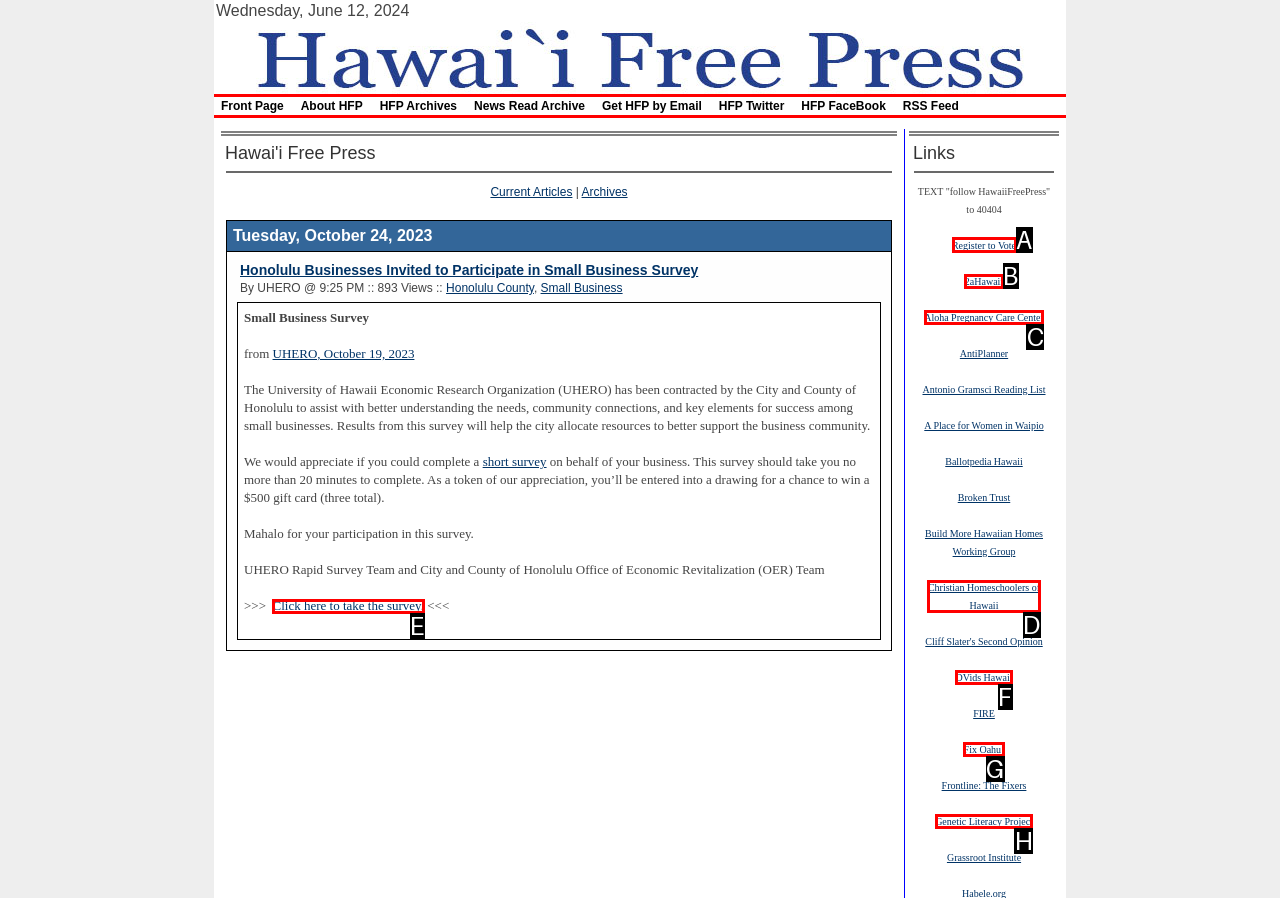Decide which HTML element to click to complete the task: Click on the link to register to vote Provide the letter of the appropriate option.

A